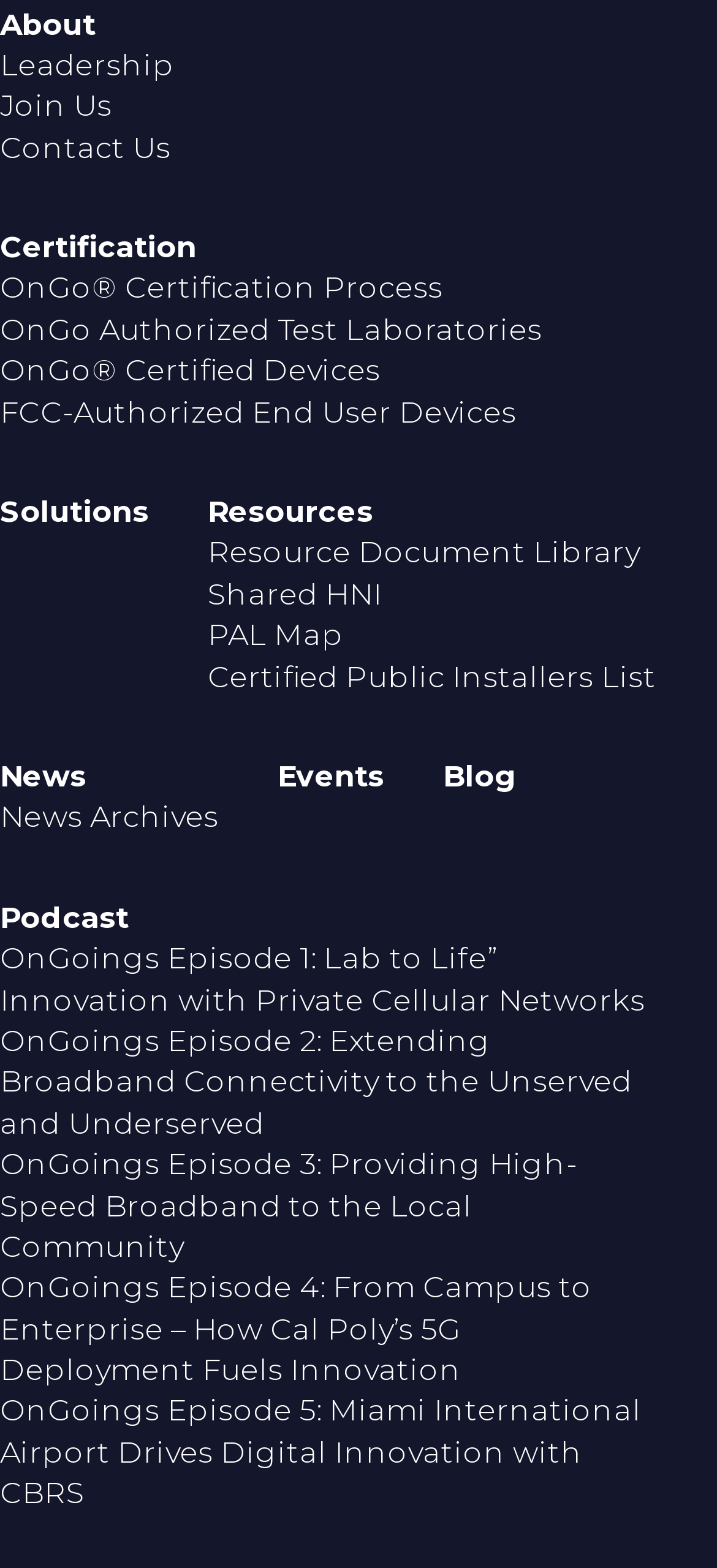Pinpoint the bounding box coordinates of the area that must be clicked to complete this instruction: "listen to OnGoings Episode 1".

[0.0, 0.6, 0.9, 0.649]